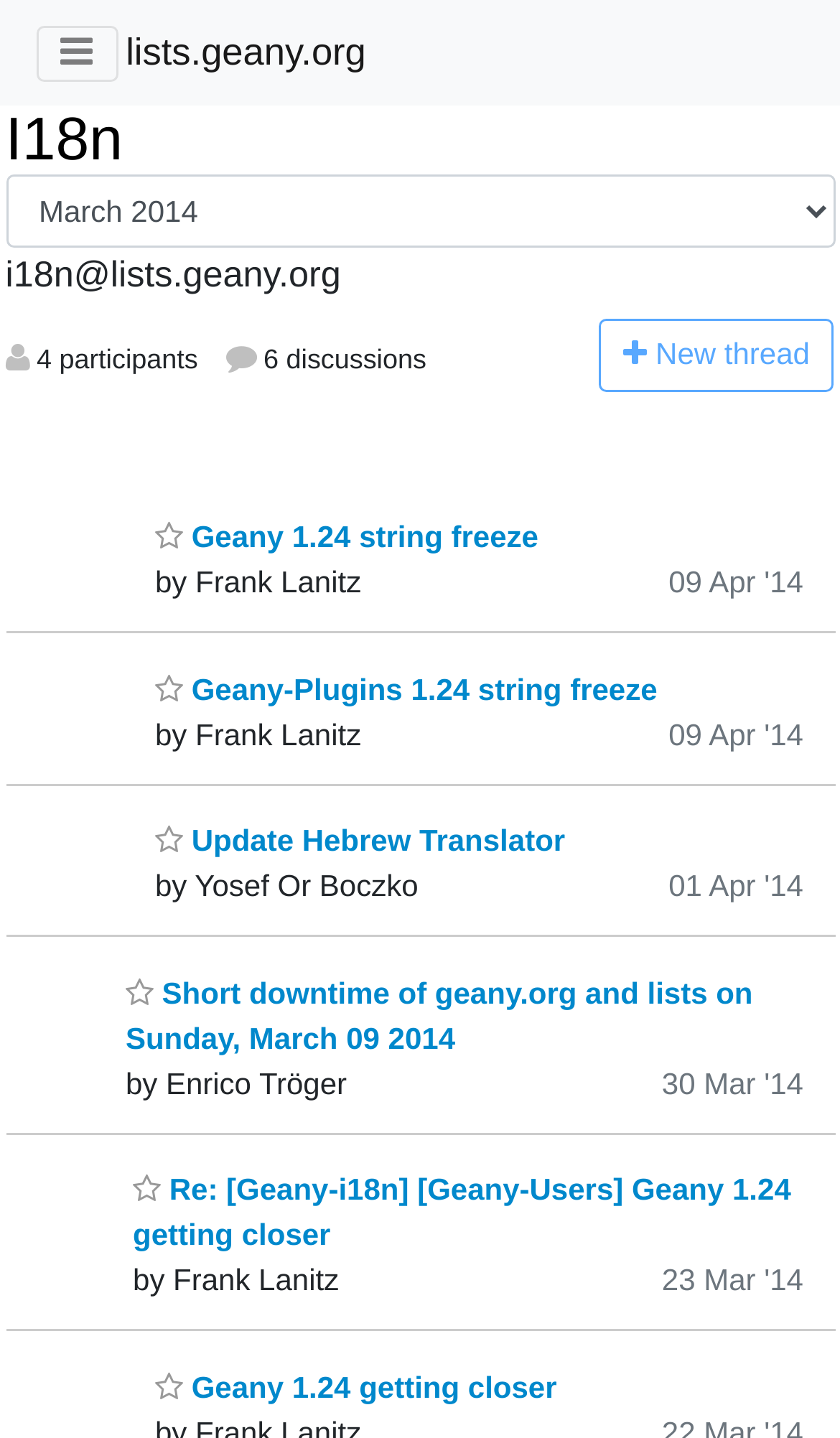Identify the bounding box coordinates for the UI element described as follows: "parent_node: lists.geany.org". Ensure the coordinates are four float numbers between 0 and 1, formatted as [left, top, right, bottom].

[0.042, 0.018, 0.14, 0.057]